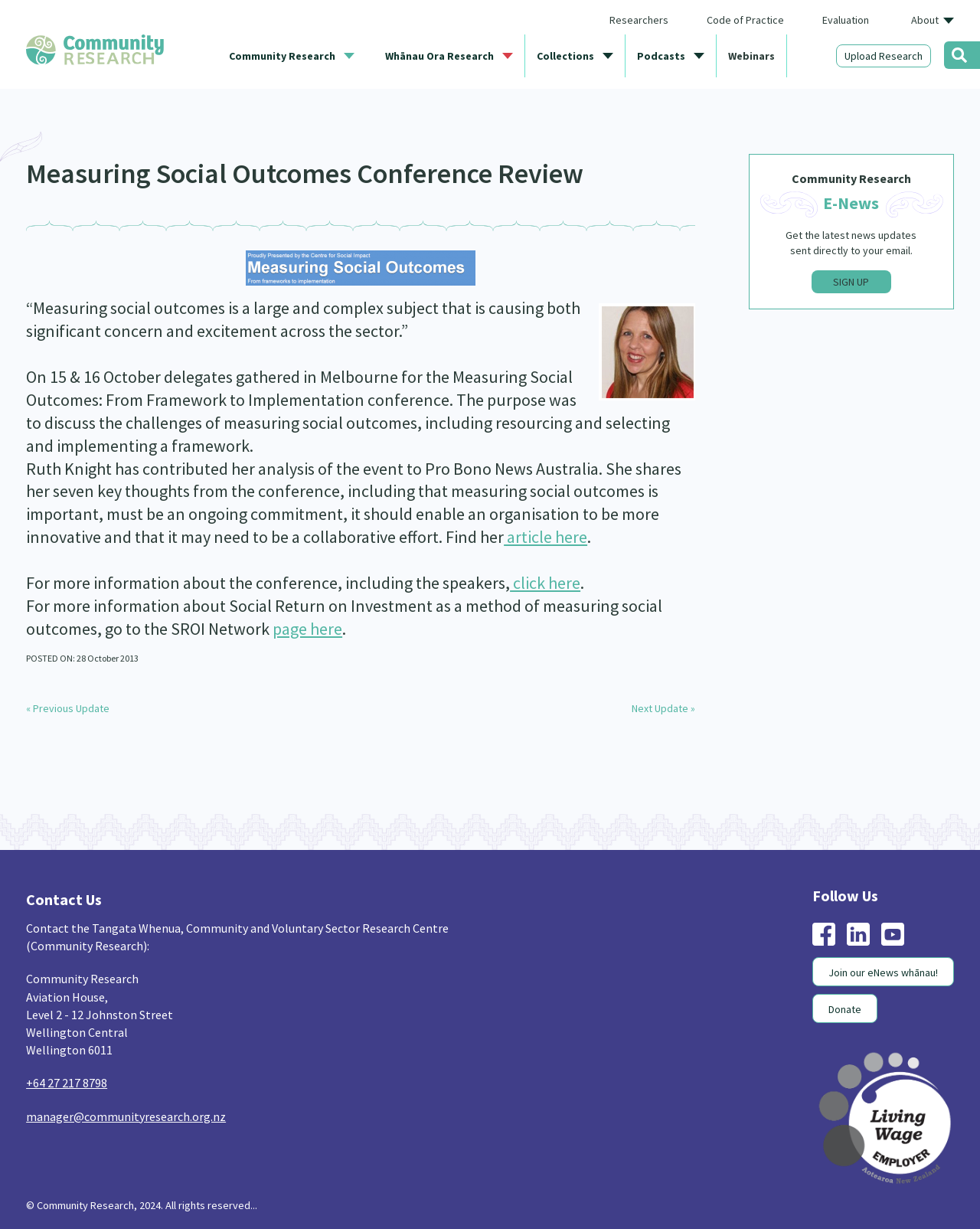What is the date of the post?
Please provide a comprehensive answer based on the information in the image.

The date of the post can be found at the bottom of the page, 'POSTED ON: 28 October 2013'